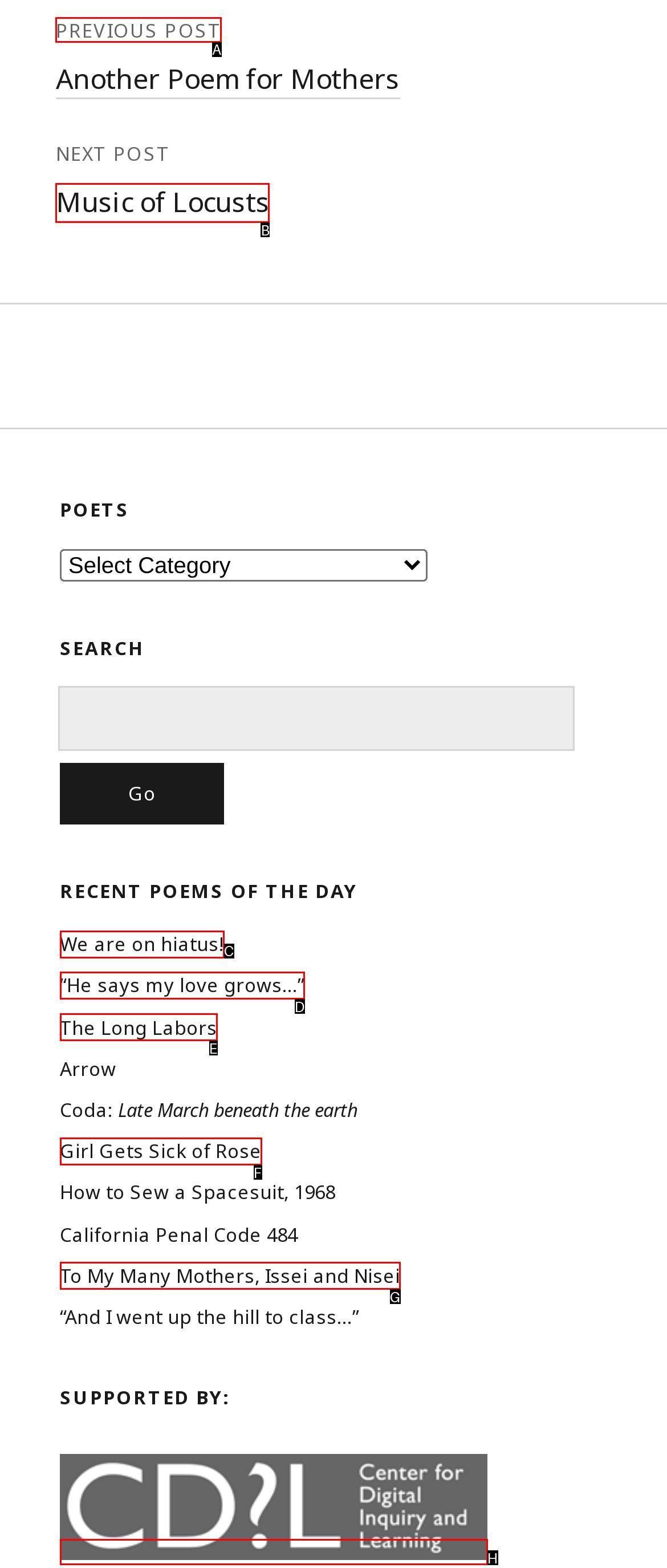Determine the letter of the element I should select to fulfill the following instruction: View the previous post. Just provide the letter.

A